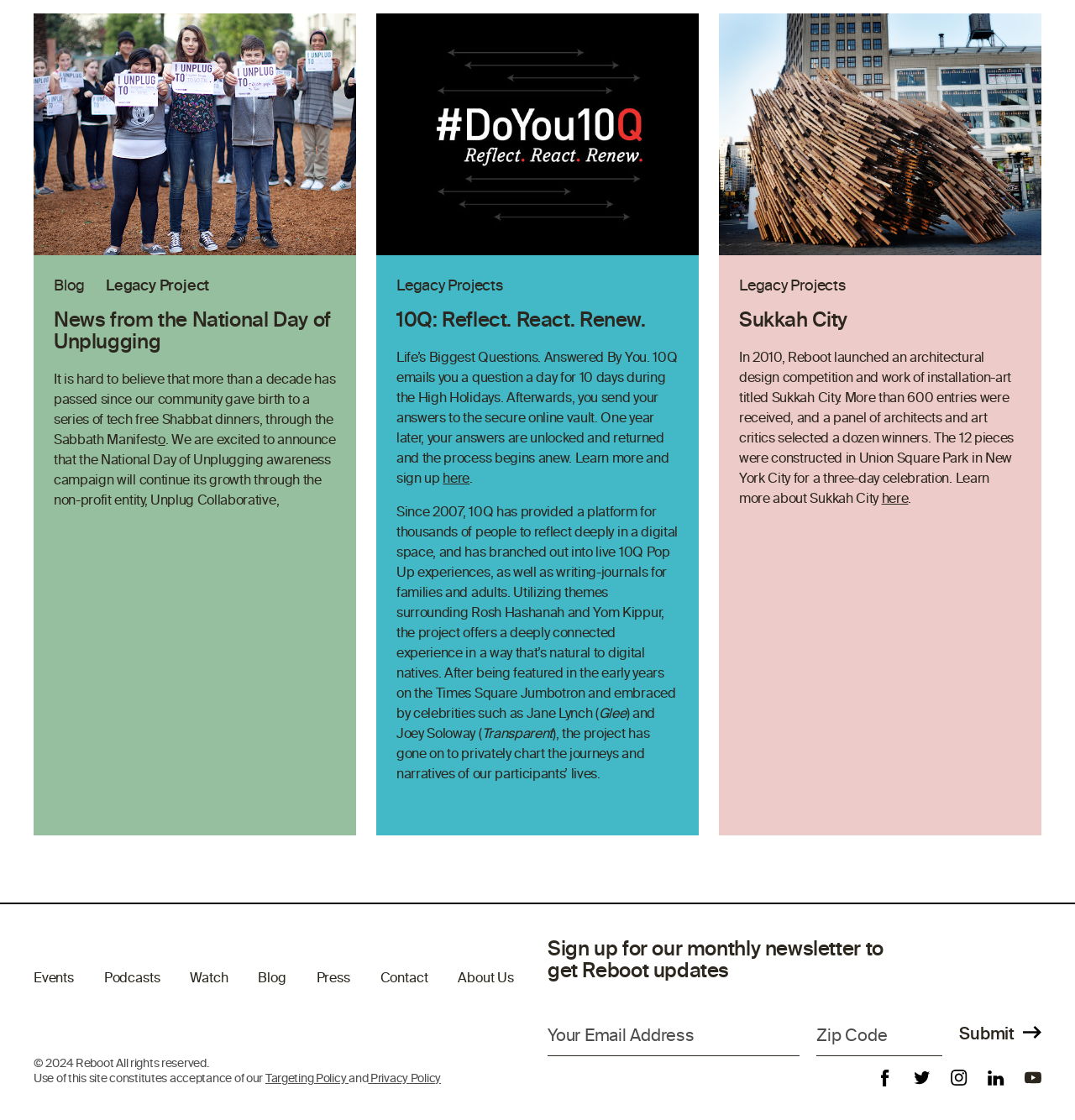What can you do with the monthly newsletter?
Based on the content of the image, thoroughly explain and answer the question.

The webpage mentions that you can sign up for the monthly newsletter to get Reboot updates, which suggests that the newsletter is a way to stay informed about Reboot's activities and projects.